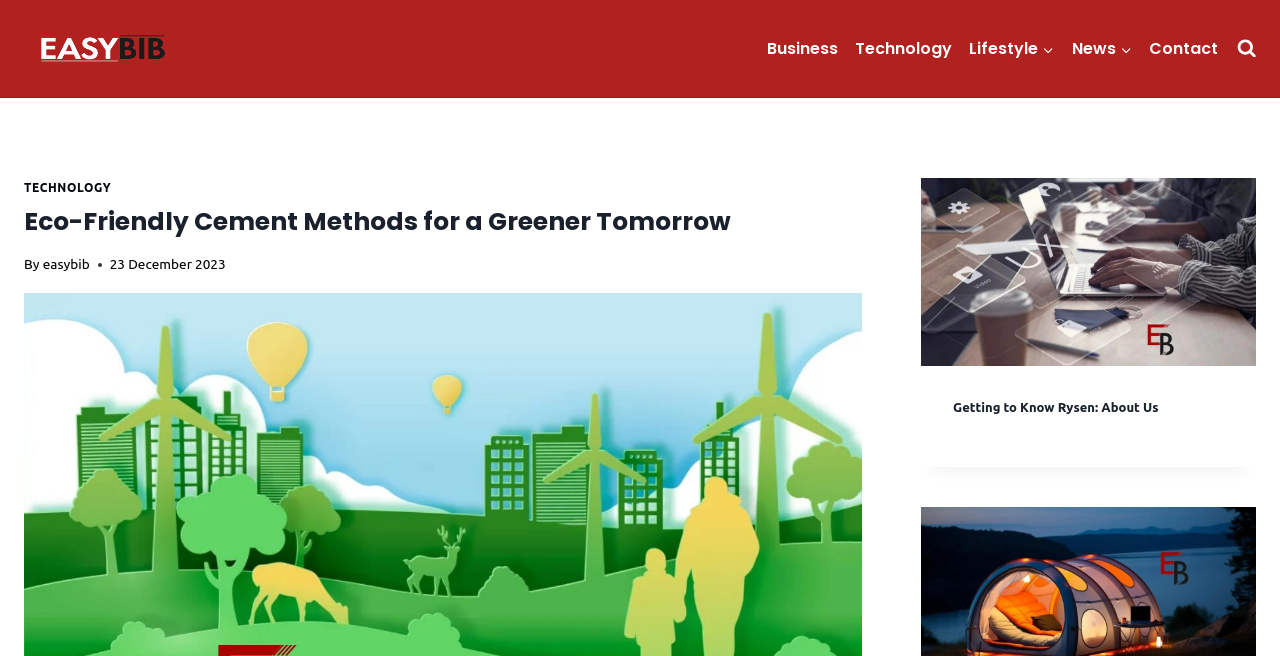Locate the bounding box coordinates of the area to click to fulfill this instruction: "read about Rysen". The bounding box should be presented as four float numbers between 0 and 1, in the order [left, top, right, bottom].

[0.72, 0.271, 0.981, 0.559]